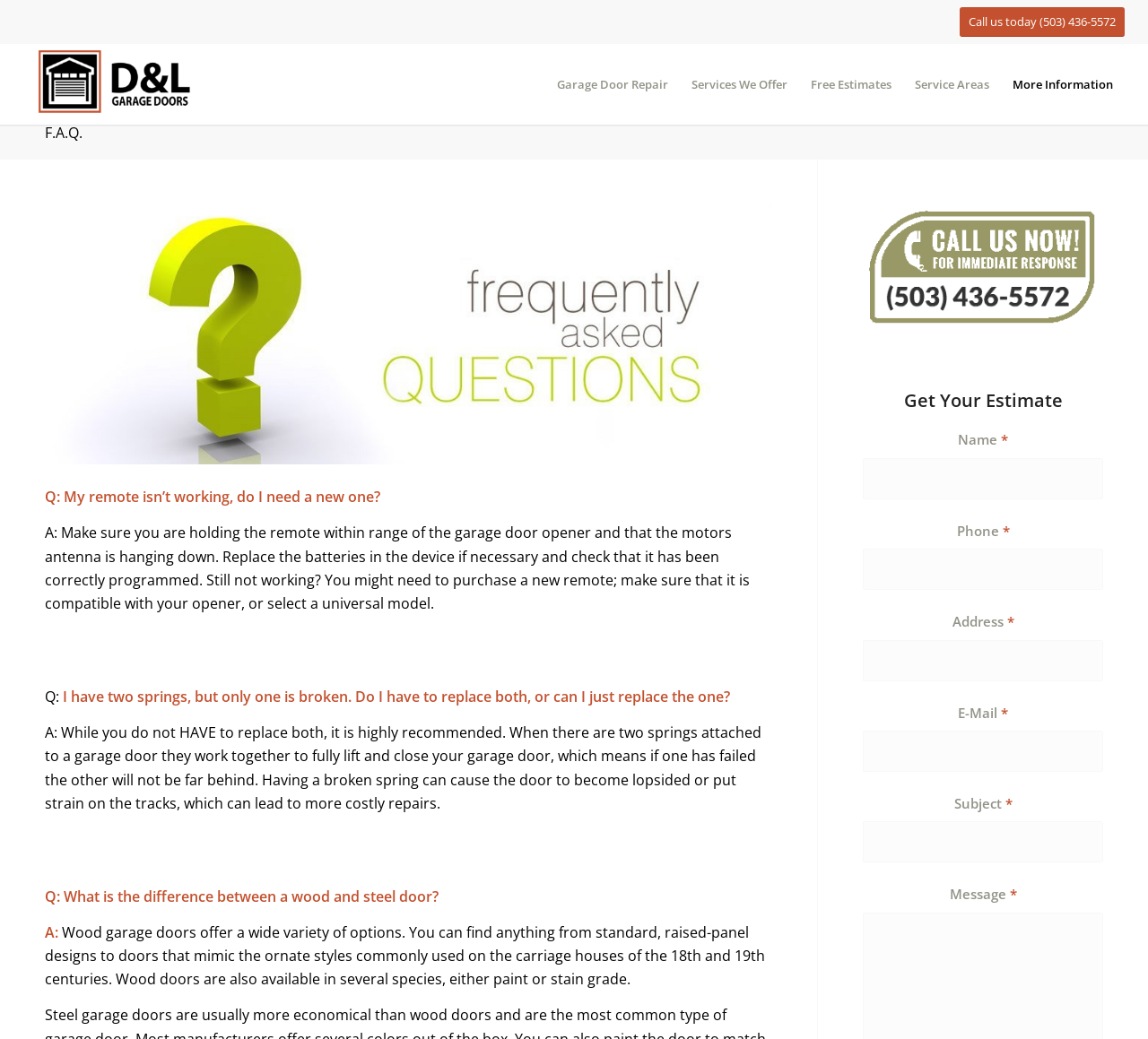Answer the following query concisely with a single word or phrase:
What is the phone number to call for garage door repair?

(503) 436-5572